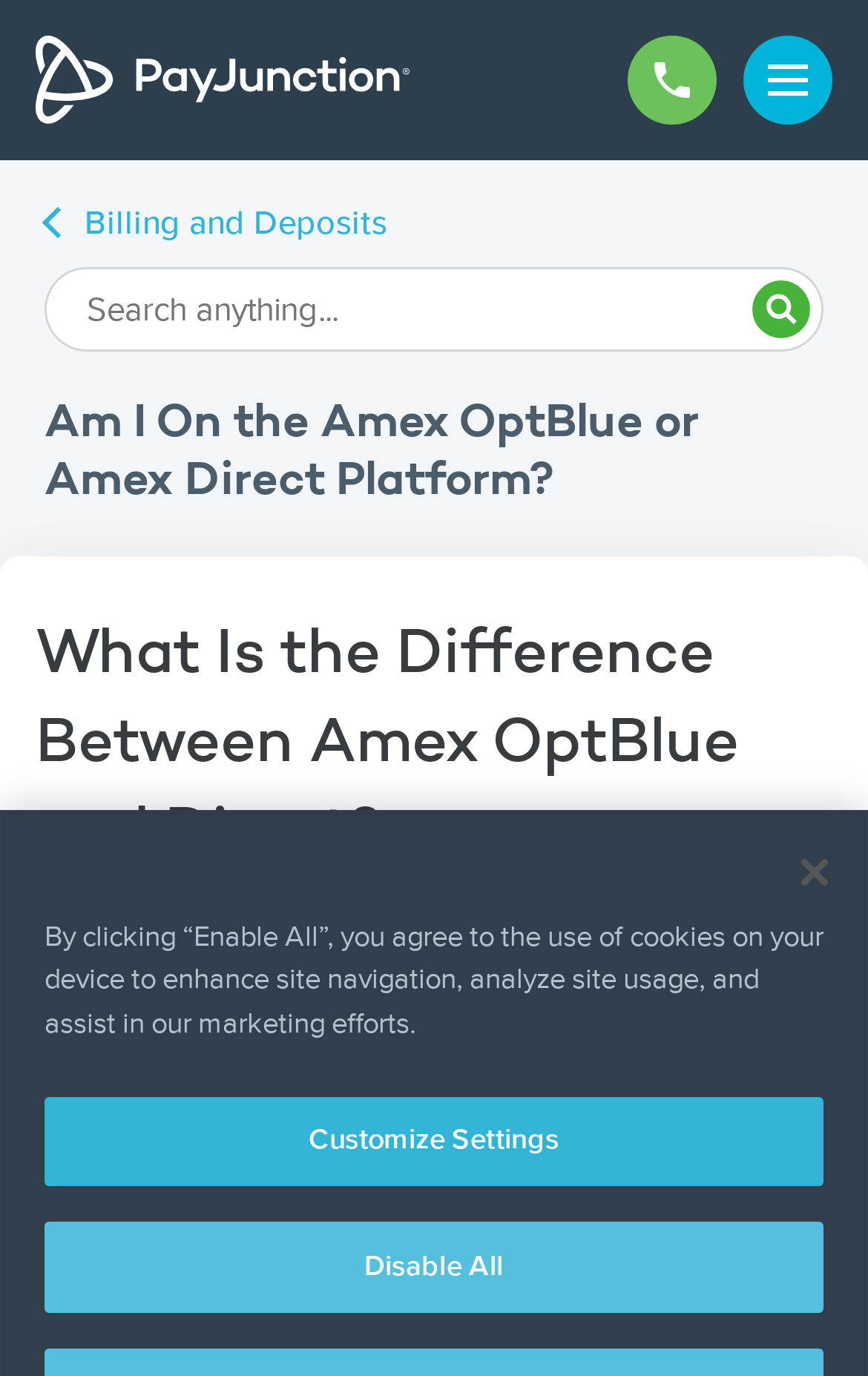What is the phone icon for?
Examine the image and give a concise answer in one word or a short phrase.

Phone number